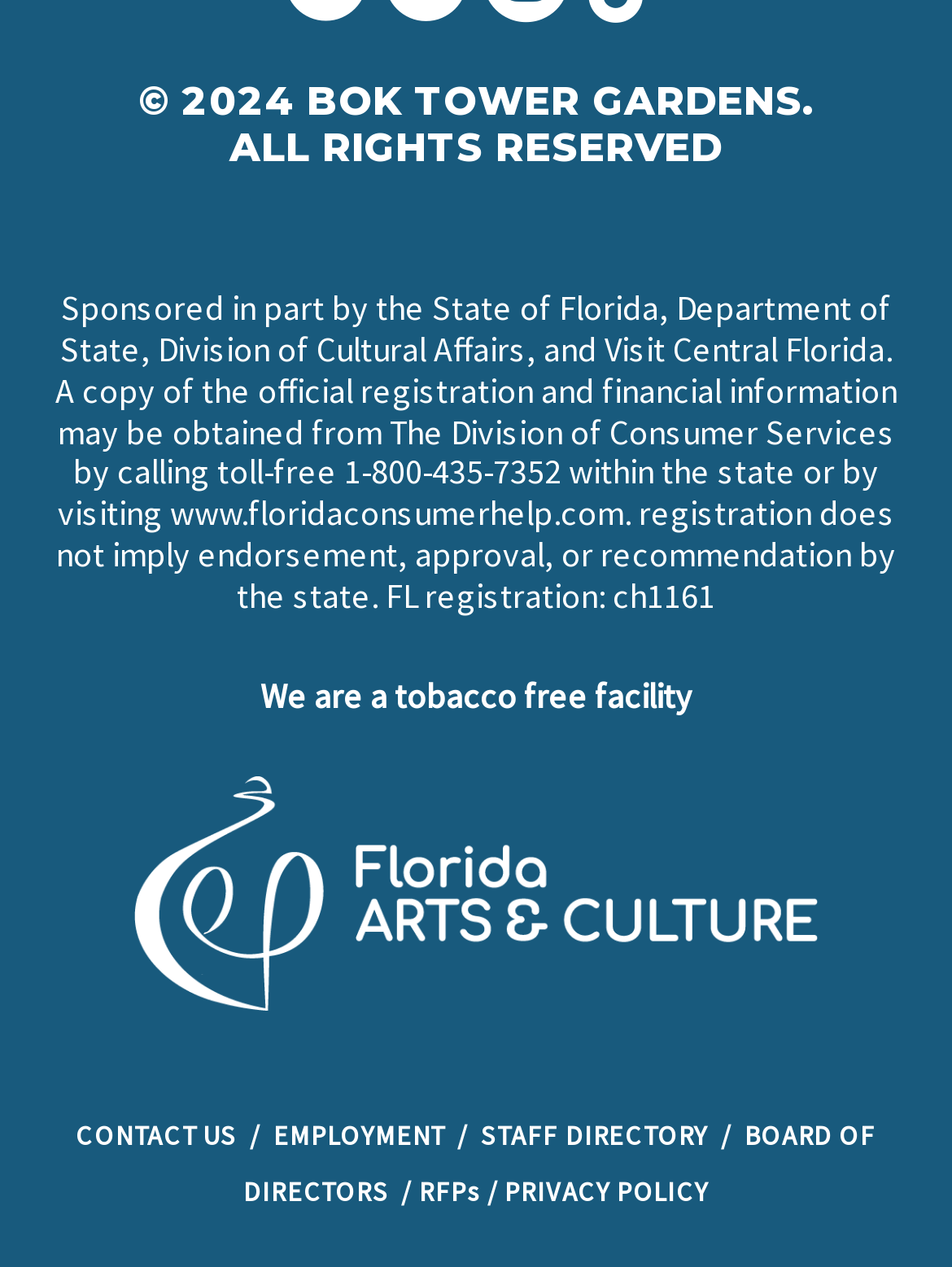Respond to the question below with a concise word or phrase:
What is the name of the facility?

BOK TOWER GARDENS